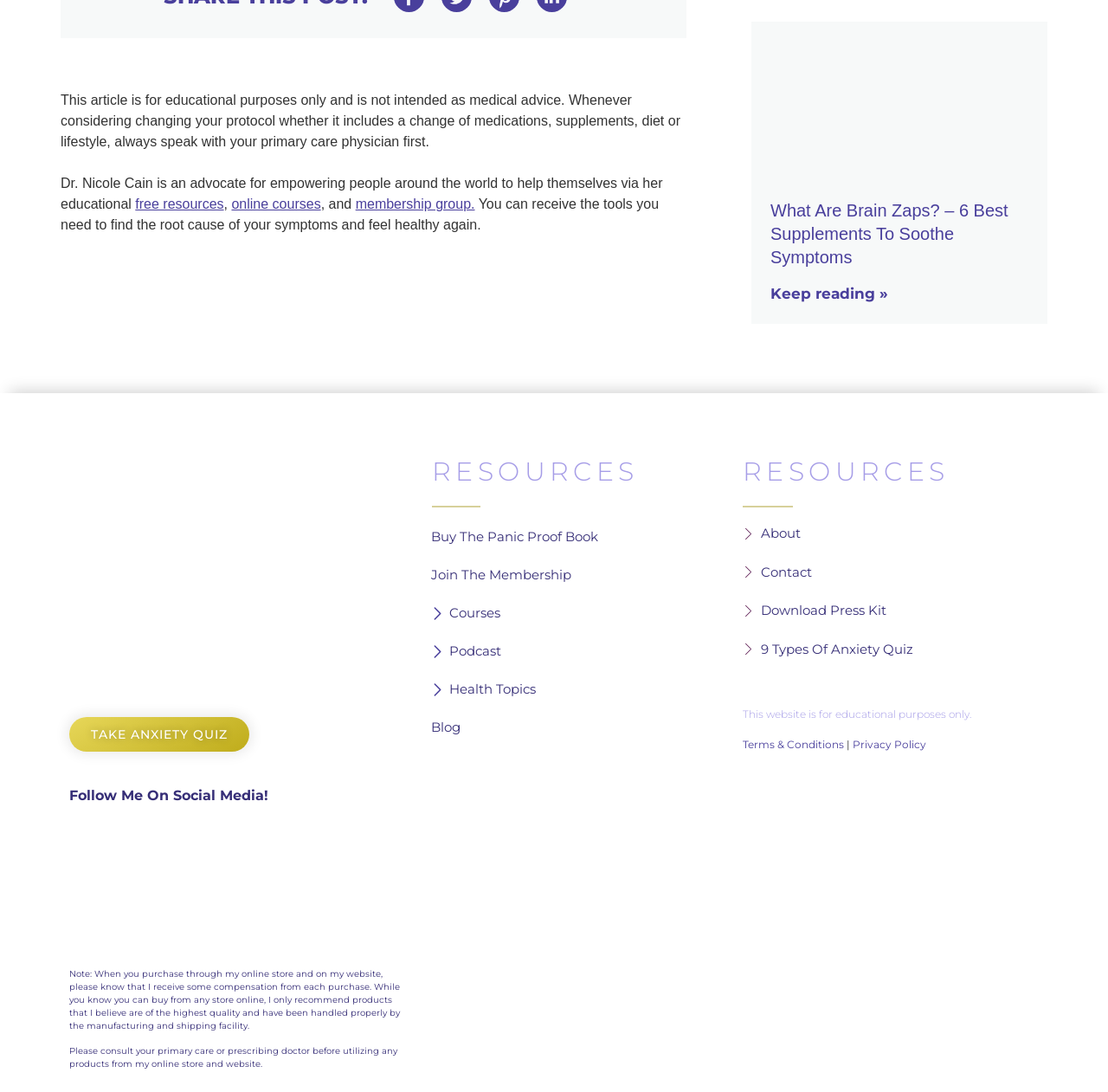Provide the bounding box coordinates of the HTML element this sentence describes: "Podcast".

[0.377, 0.579, 0.647, 0.614]